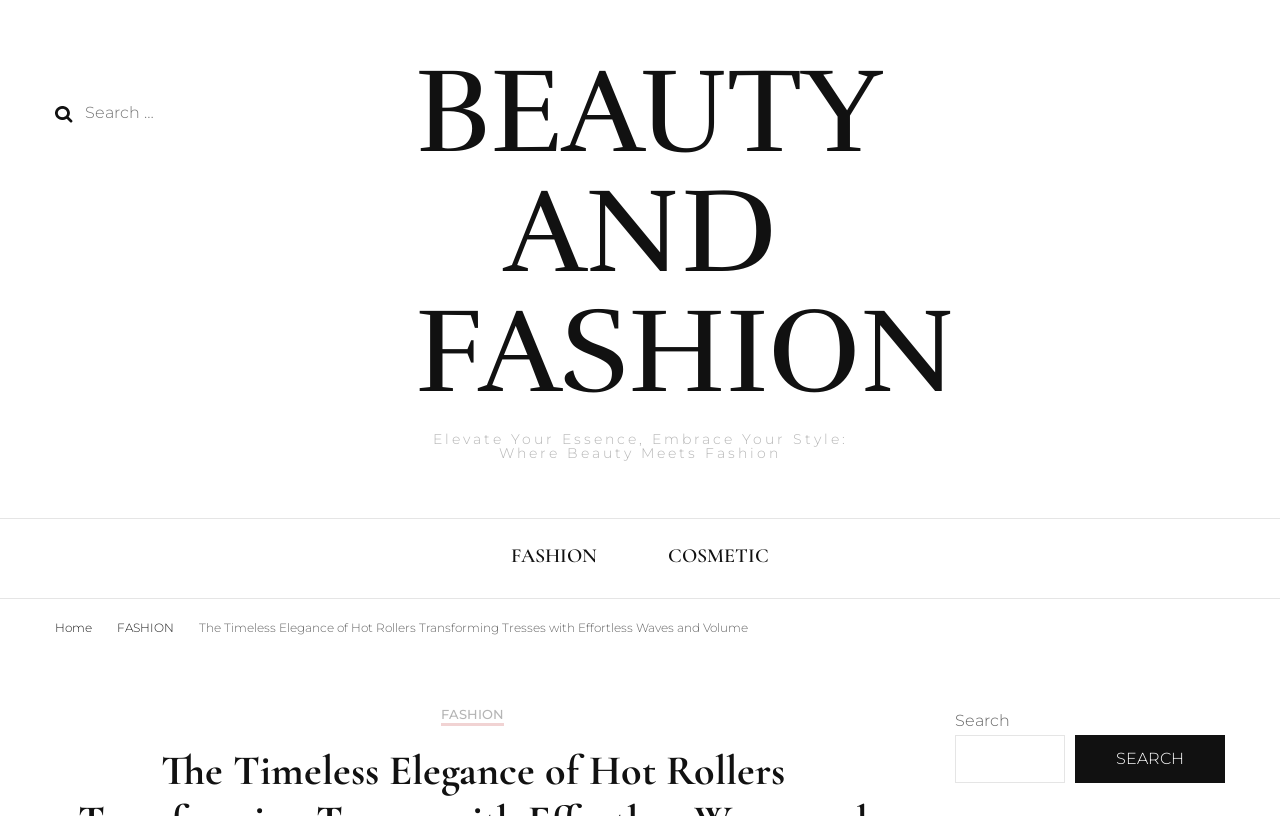How many search boxes are there on the webpage? Please answer the question using a single word or phrase based on the image.

2